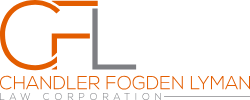Based on the visual content of the image, answer the question thoroughly: What is written beneath the initials?

Beneath the initials 'C', 'F', and 'L', the full name of the law corporation, 'CHANDLER FOGDEN LYMAN LAW CORPORATION', is presented in a clean, professional font, emphasizing the firm's identity and expertise.